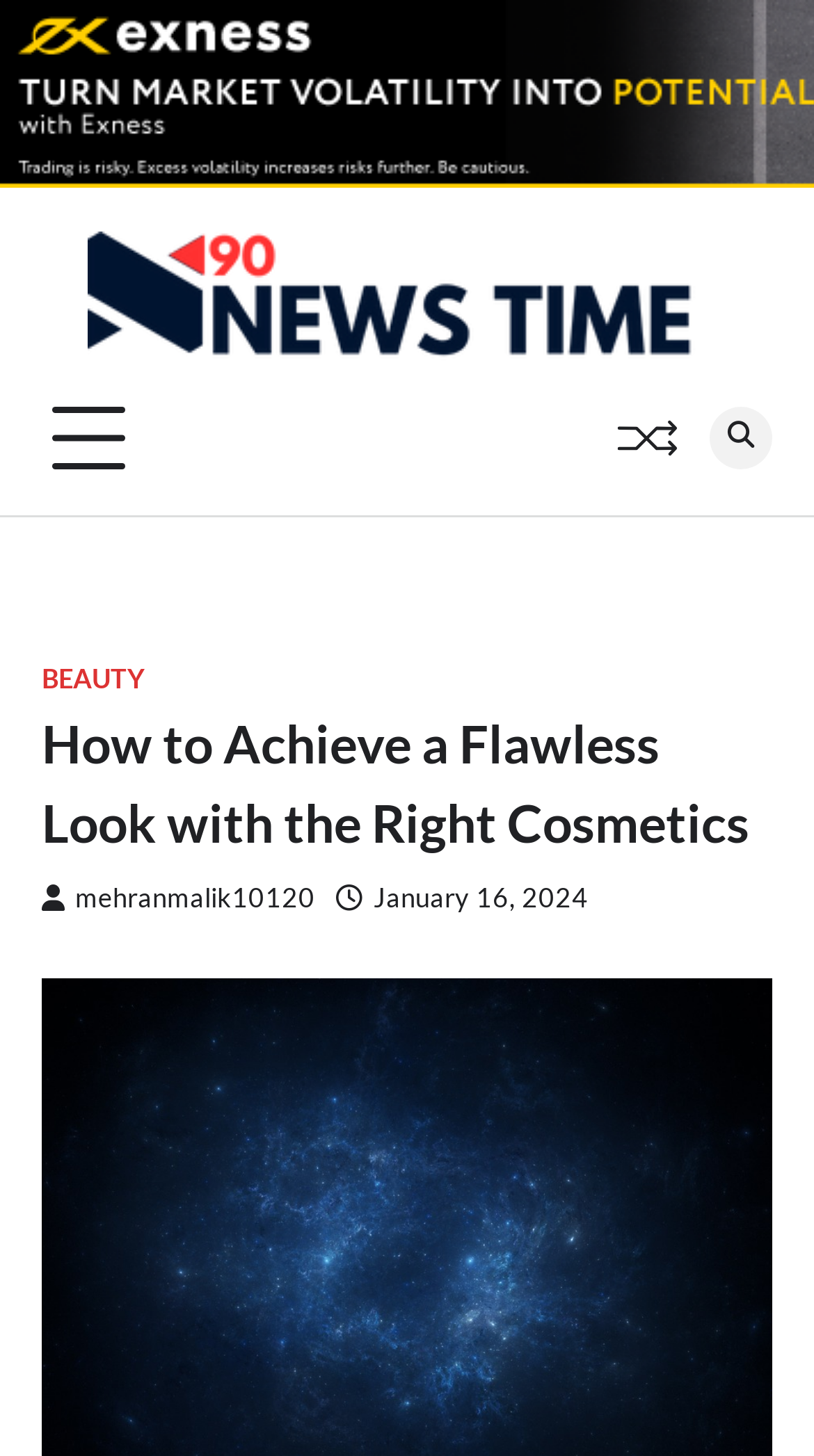Craft a detailed narrative of the webpage's structure and content.

The webpage appears to be an article about beauty and cosmetics, specifically discussing how to achieve a flawless look with the right cosmetics. At the top of the page, there is a logo or icon for "90 News Time" accompanied by a link to the same name. Below this, there is a button and another link with an image, likely a social media icon.

The main content of the page is headed by a title "How to Achieve a Flawless Look with the Right Cosmetics" which is a heading element. Below the title, there are links to the author's name "mehranmalik10120" and the publication date "January 16, 2024". The publication date is also marked with a time element.

On the left side of the page, there is a category link labeled "BEAUTY". The rest of the page likely contains the article's content, but the details are not provided in the accessibility tree.